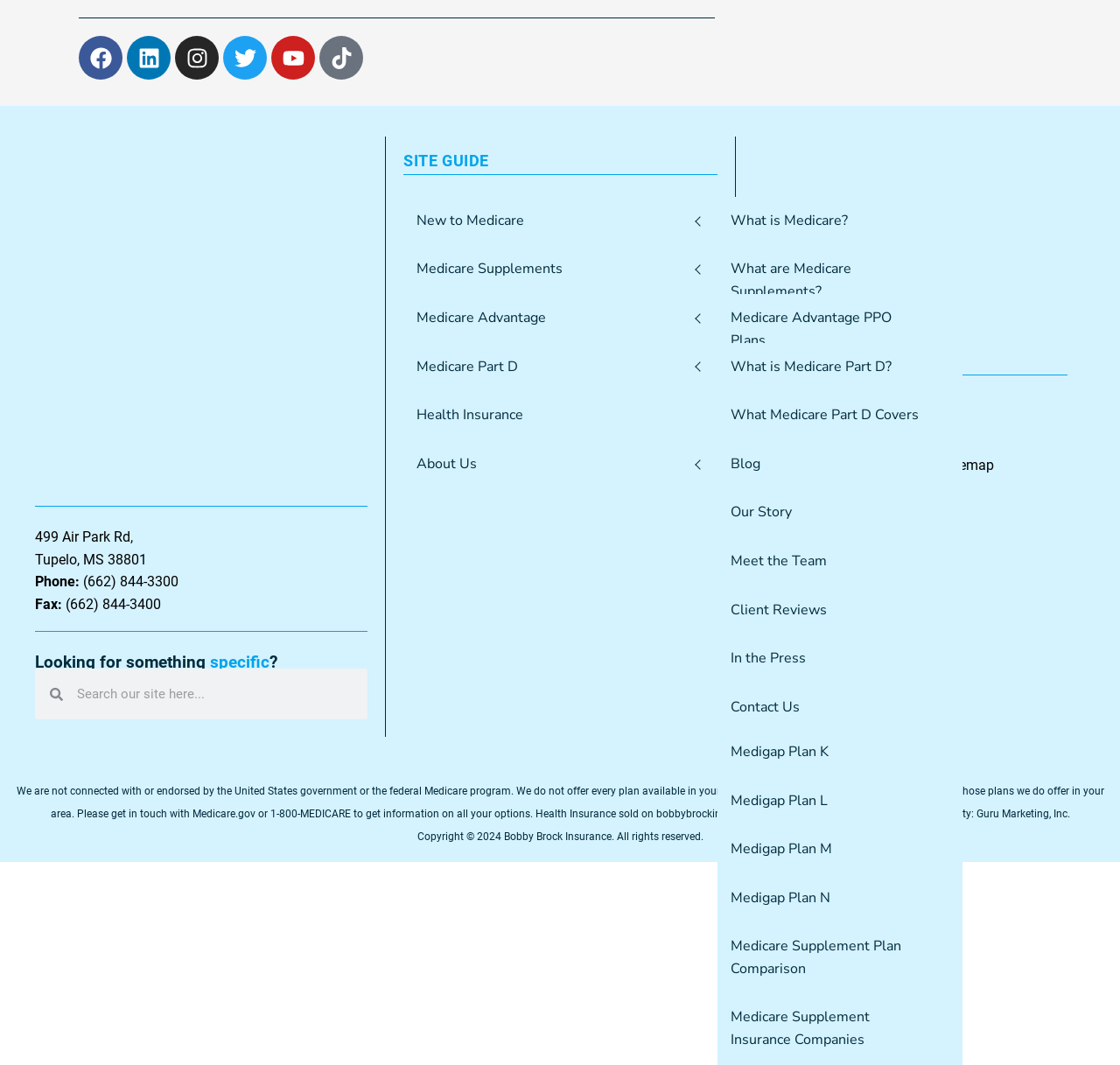Answer the following query concisely with a single word or phrase:
What is the address of the insurance company?

499 Air Park Rd, Tupelo, MS 38801